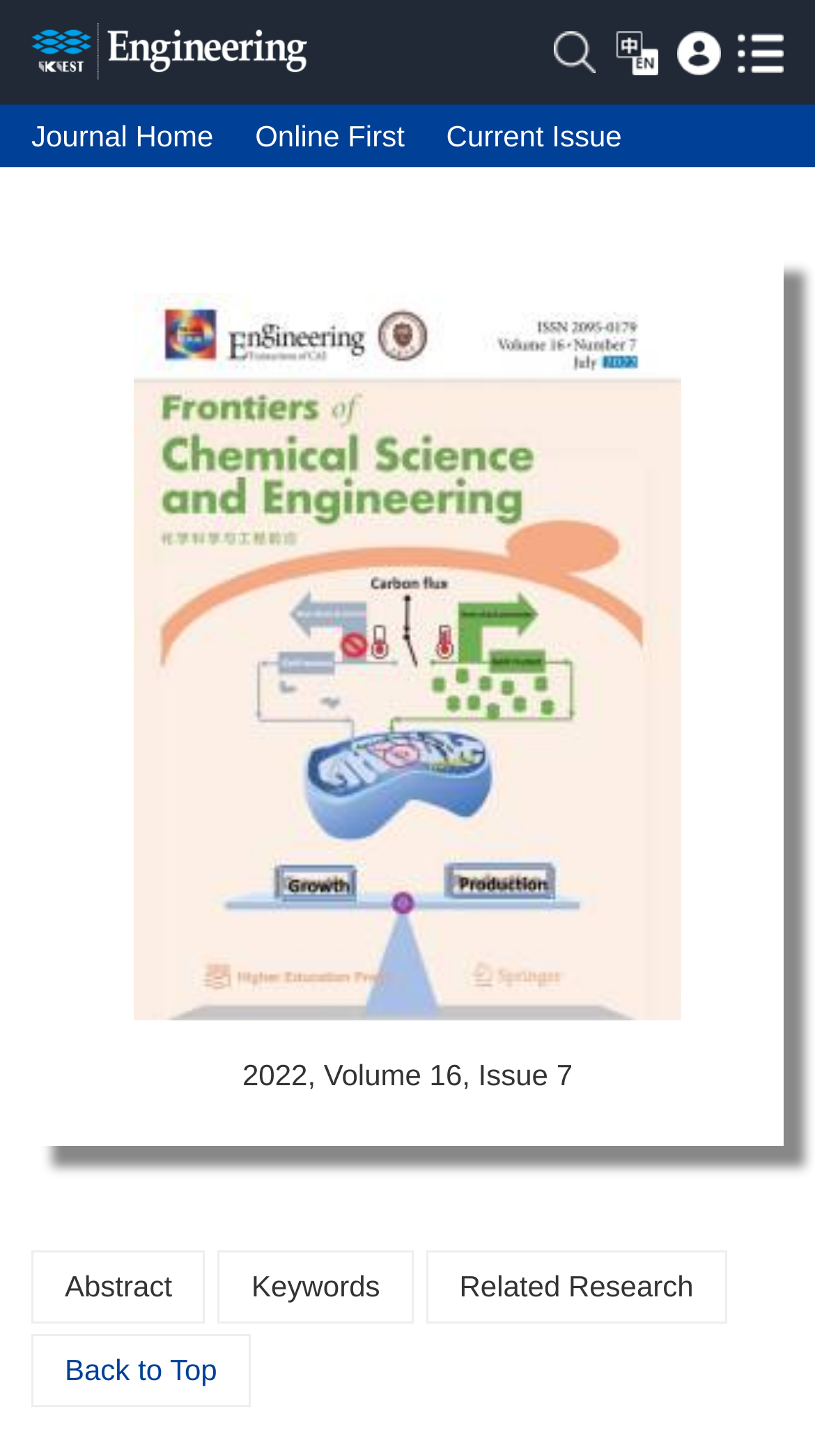How many navigation links are there at the bottom?
Using the image, answer in one word or phrase.

4